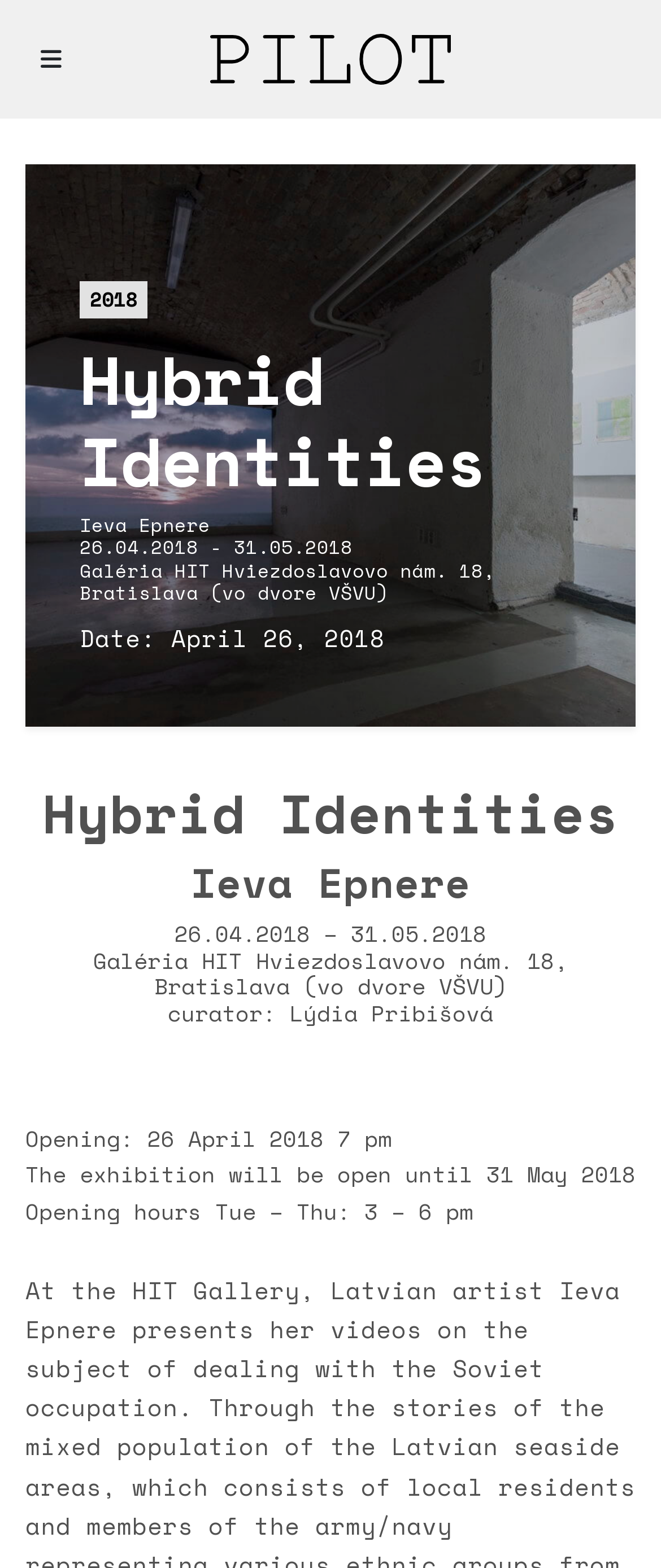Specify the bounding box coordinates of the area to click in order to execute this command: 'Open the Facebook page'. The coordinates should consist of four float numbers ranging from 0 to 1, and should be formatted as [left, top, right, bottom].

[0.774, 0.65, 0.856, 0.685]